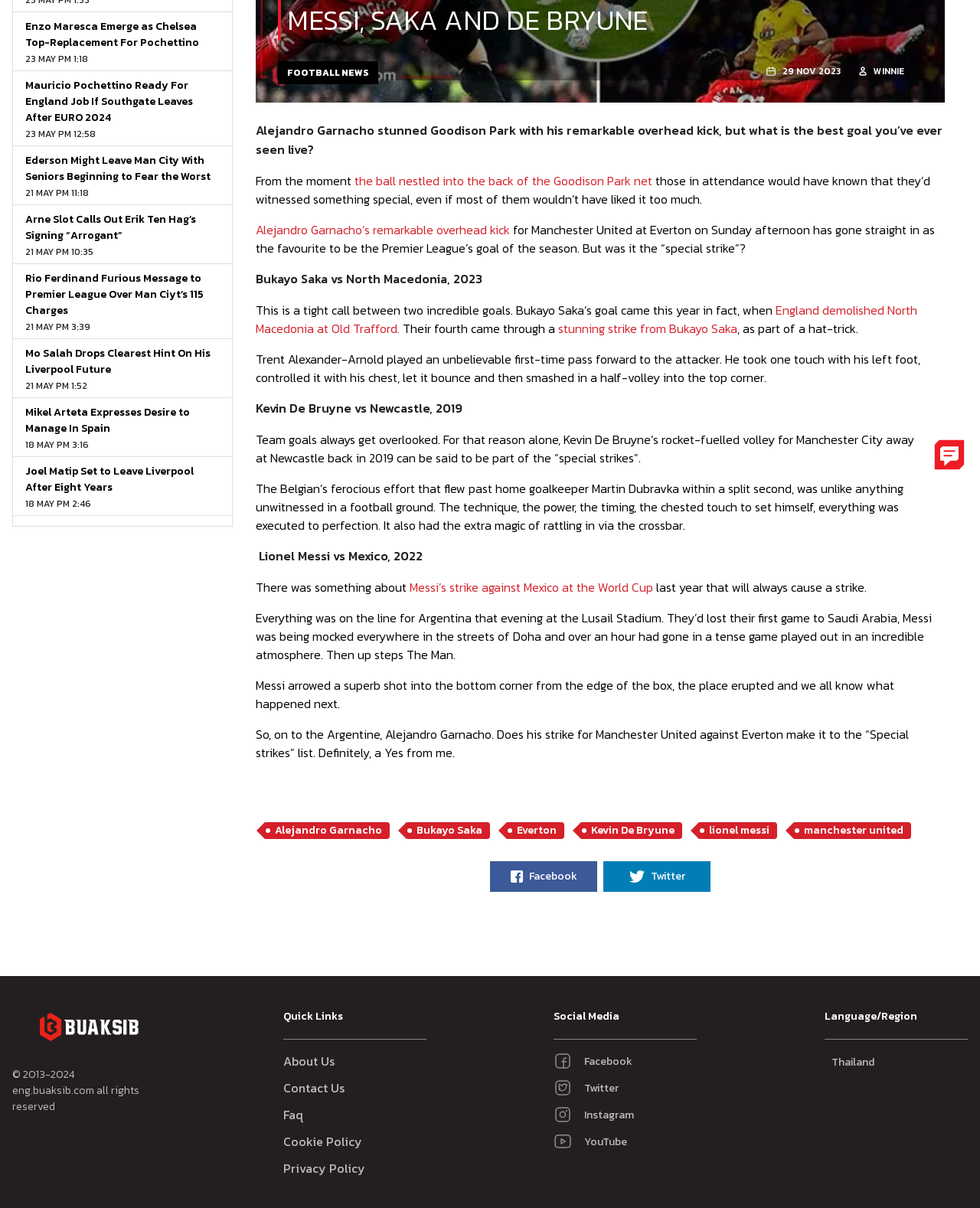Bounding box coordinates are specified in the format (top-left x, top-left y, bottom-right x, bottom-right y). All values are floating point numbers bounded between 0 and 1. Please provide the bounding box coordinate of the region this sentence describes: .chat-button { cursor: pointer; }

[0.95, 0.361, 0.988, 0.395]